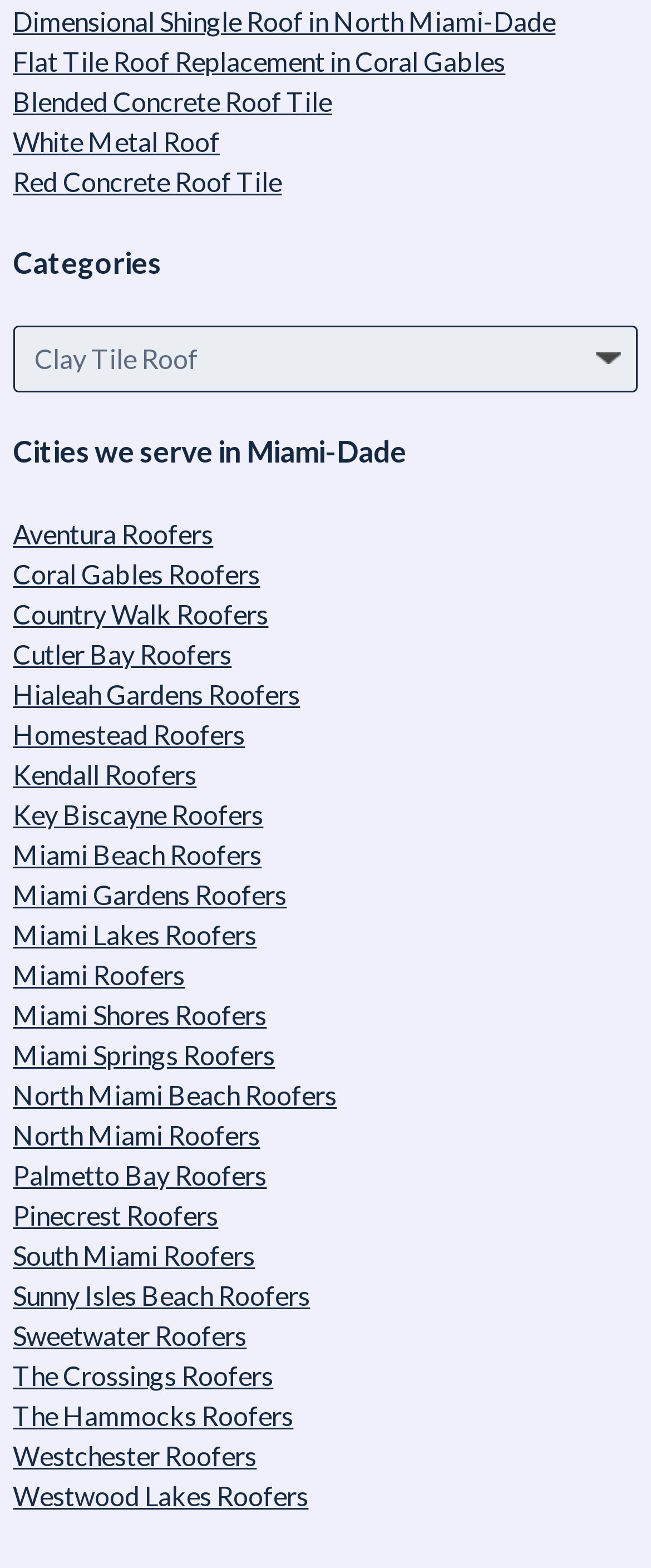How many cities are served by the roofers?
Based on the visual information, provide a detailed and comprehensive answer.

I counted the number of links under the 'Cities we serve in Miami-Dade' heading, and there are 24 links, each representing a city.